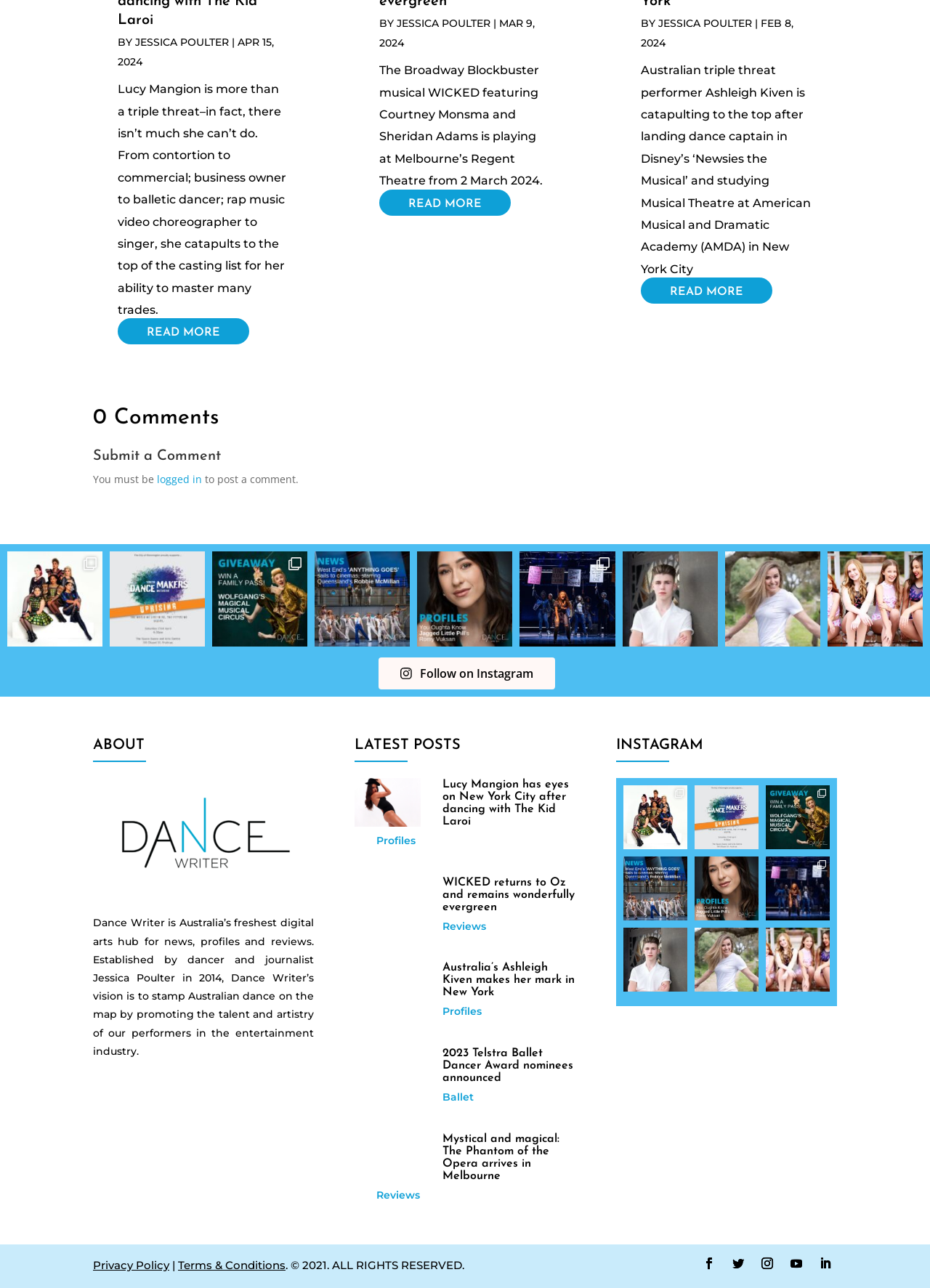Please determine the bounding box coordinates for the element that should be clicked to follow these instructions: "Read more about Lucy Mangion".

[0.127, 0.247, 0.268, 0.268]